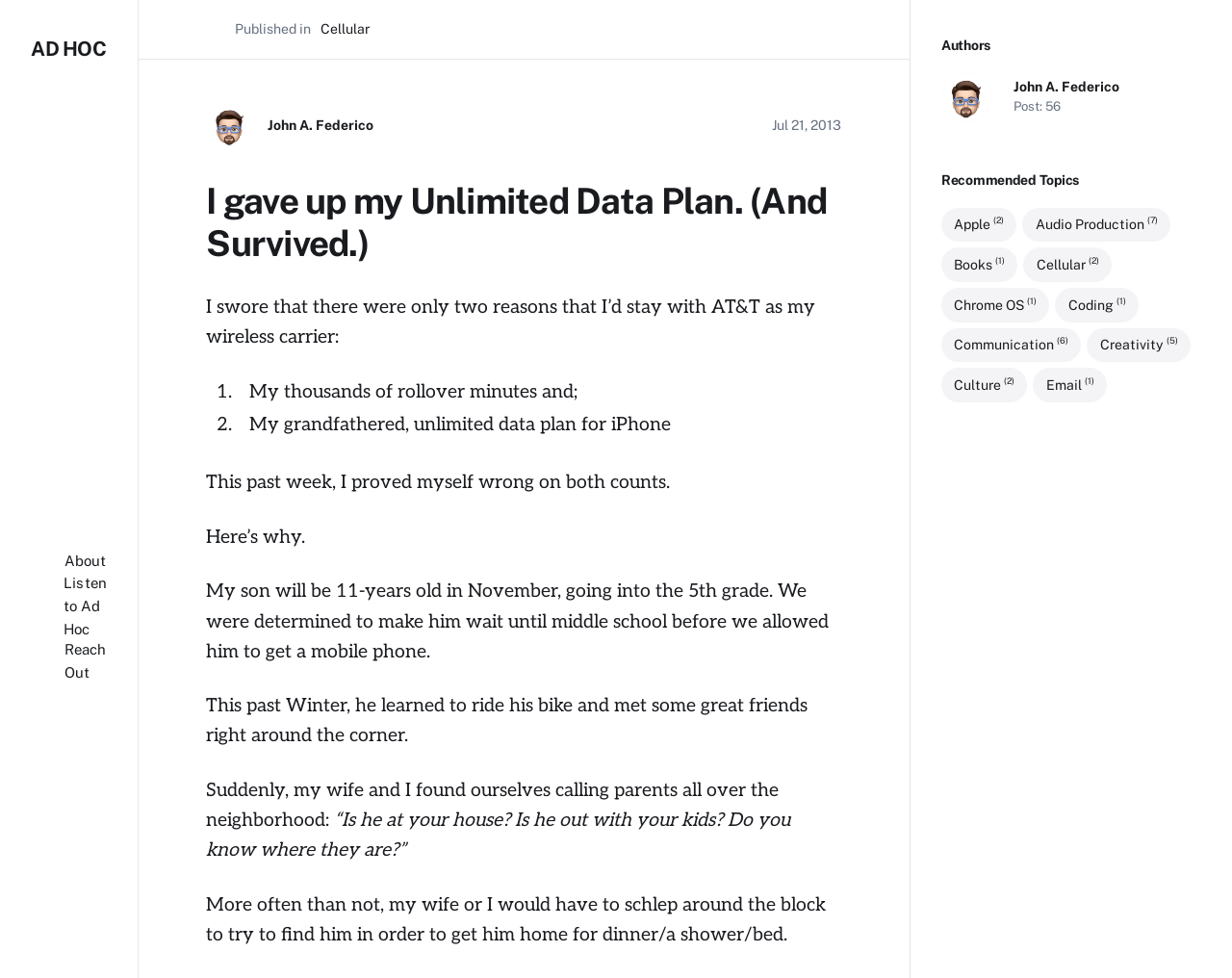Please provide a comprehensive response to the question below by analyzing the image: 
What is the topic of the recommended topic with 7 posts?

In the 'Recommended Topics' section, the topic with 7 posts is listed as 'Audio Production', with a corresponding link and superscript indicating the number of posts.